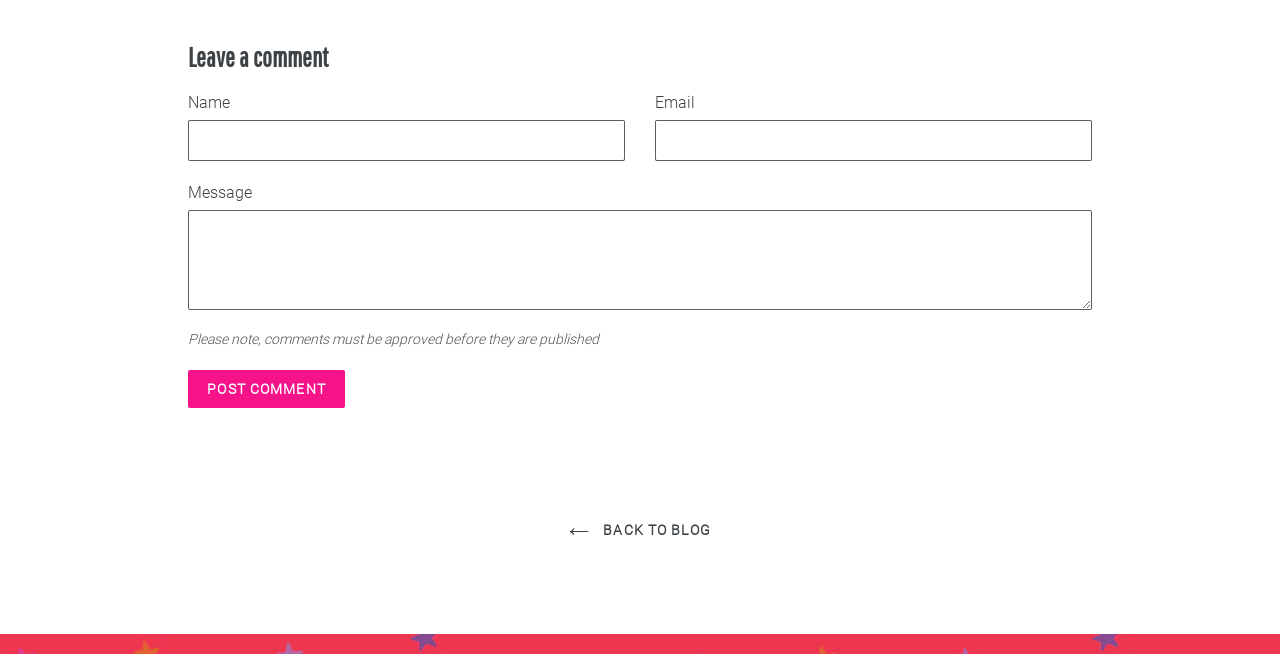From the webpage screenshot, predict the bounding box coordinates (top-left x, top-left y, bottom-right x, bottom-right y) for the UI element described here: imageWARE Scan Manager DS

None